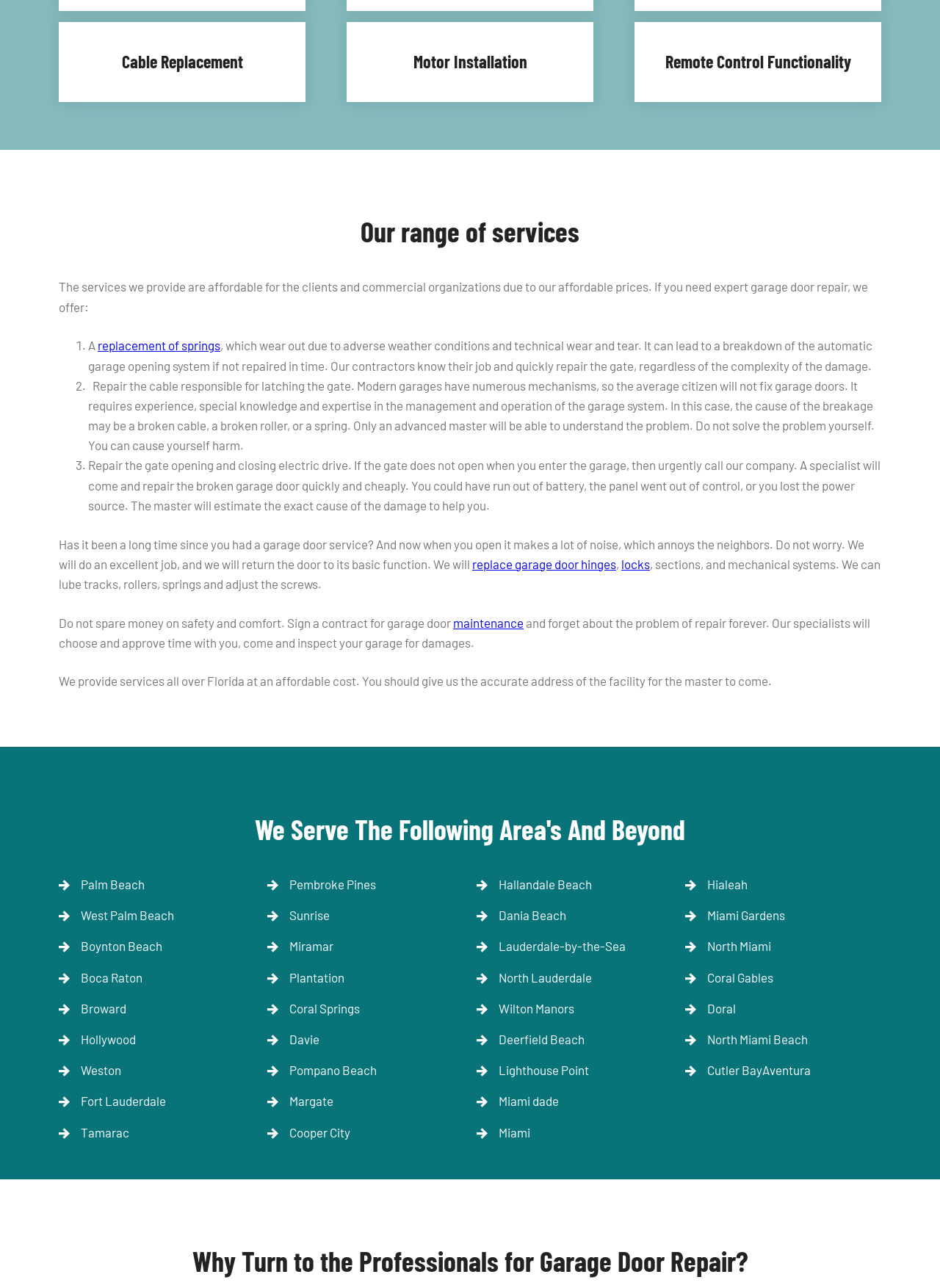Provide a short answer to the following question with just one word or phrase: What services are provided by the company?

Garage door repair